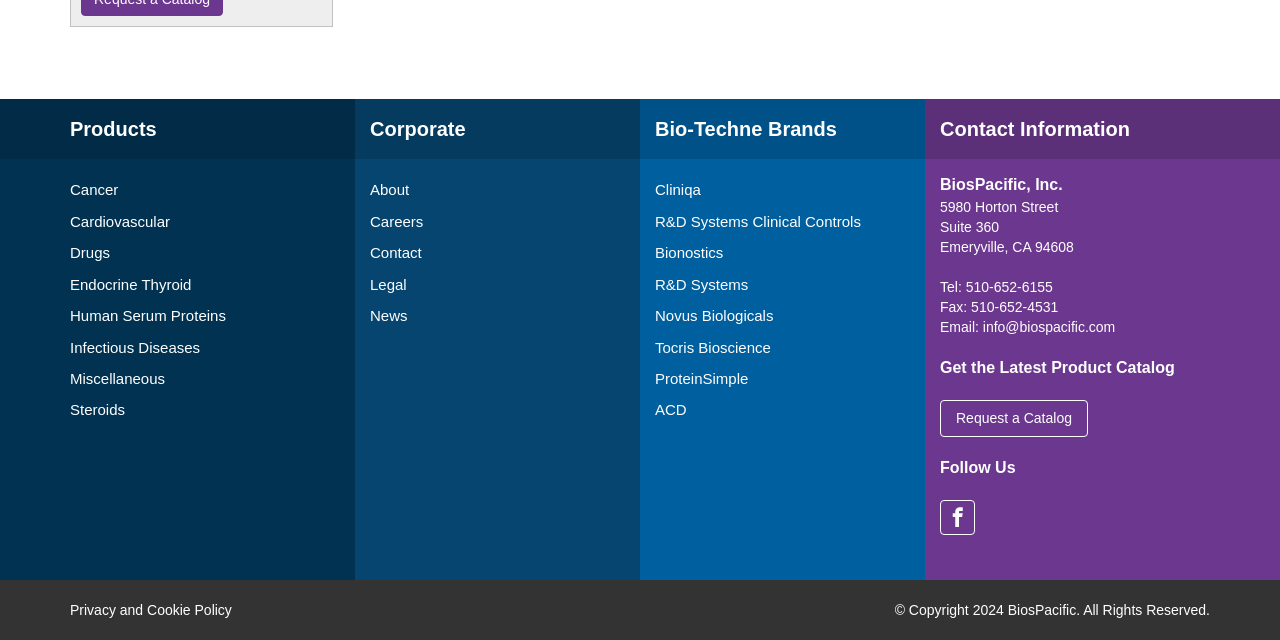Locate the bounding box of the UI element defined by this description: "Westminster John Knox Press". The coordinates should be given as four float numbers between 0 and 1, formatted as [left, top, right, bottom].

None